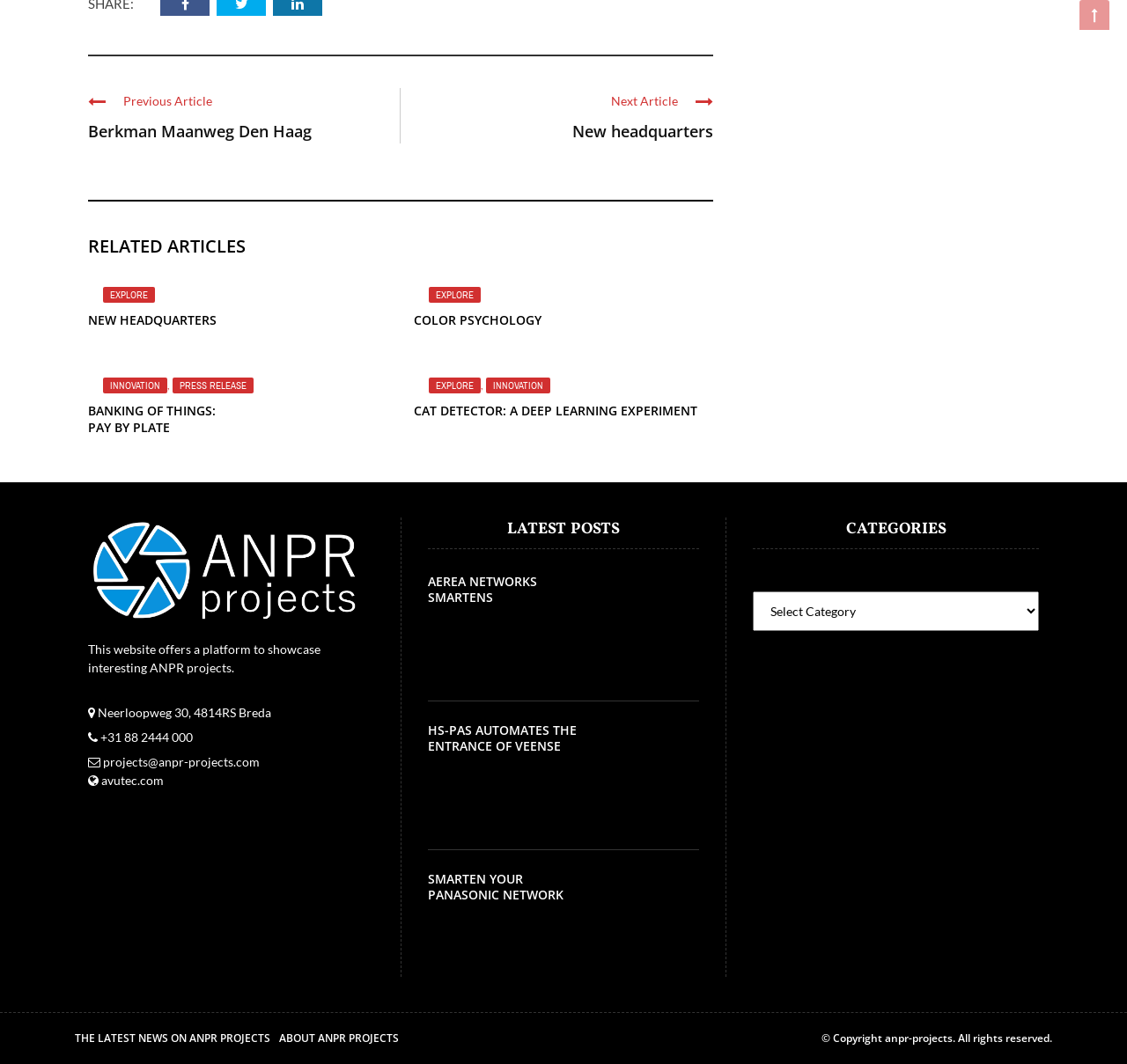Can you identify the bounding box coordinates of the clickable region needed to carry out this instruction: 'Select a category from the dropdown'? The coordinates should be four float numbers within the range of 0 to 1, stated as [left, top, right, bottom].

[0.668, 0.556, 0.922, 0.593]